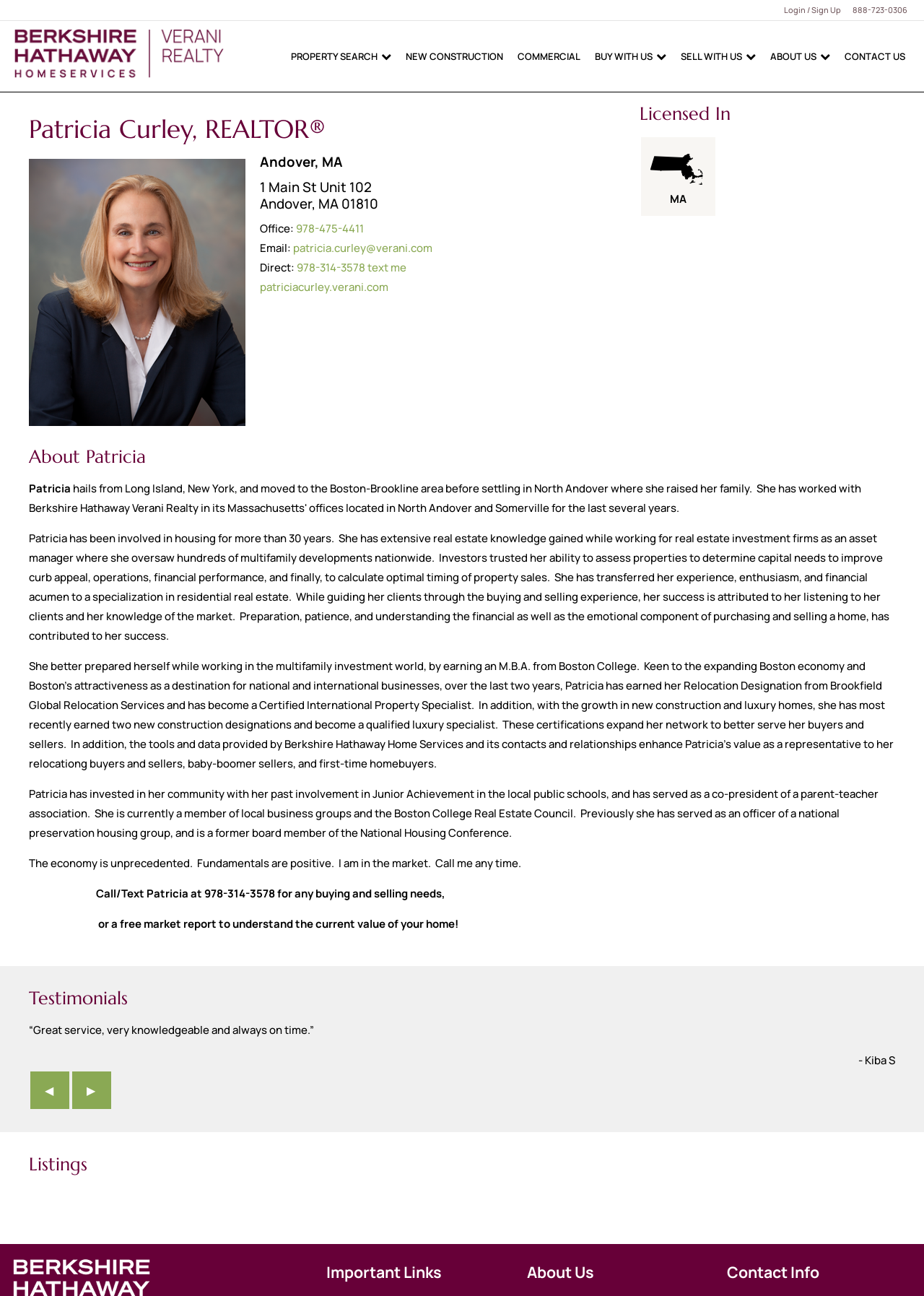Can you specify the bounding box coordinates of the area that needs to be clicked to fulfill the following instruction: "Call Patricia at 888-723-0306"?

[0.923, 0.003, 0.982, 0.012]